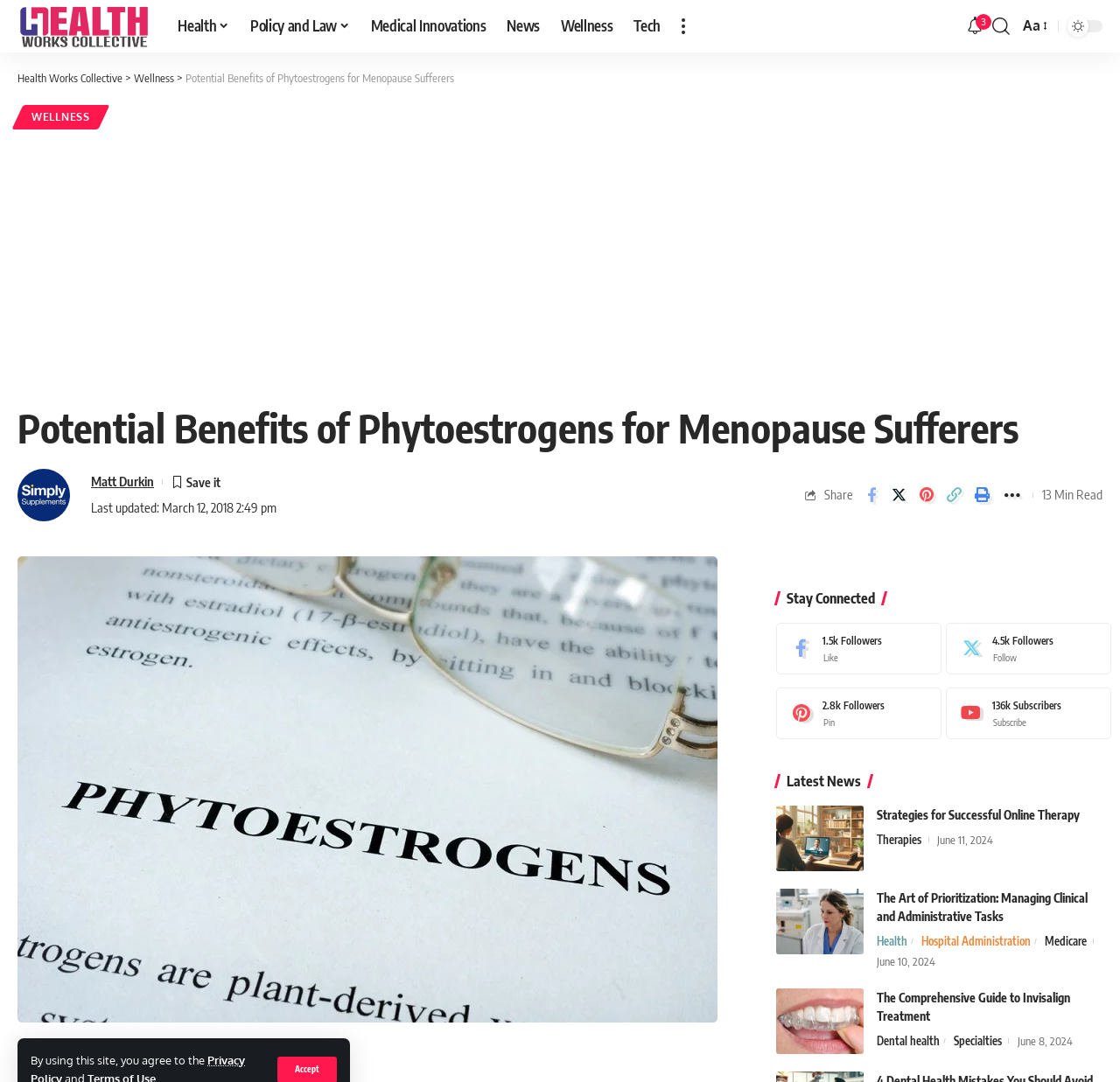Can you find and generate the webpage's heading?

Potential Benefits of Phytoestrogens for Menopause Sufferers